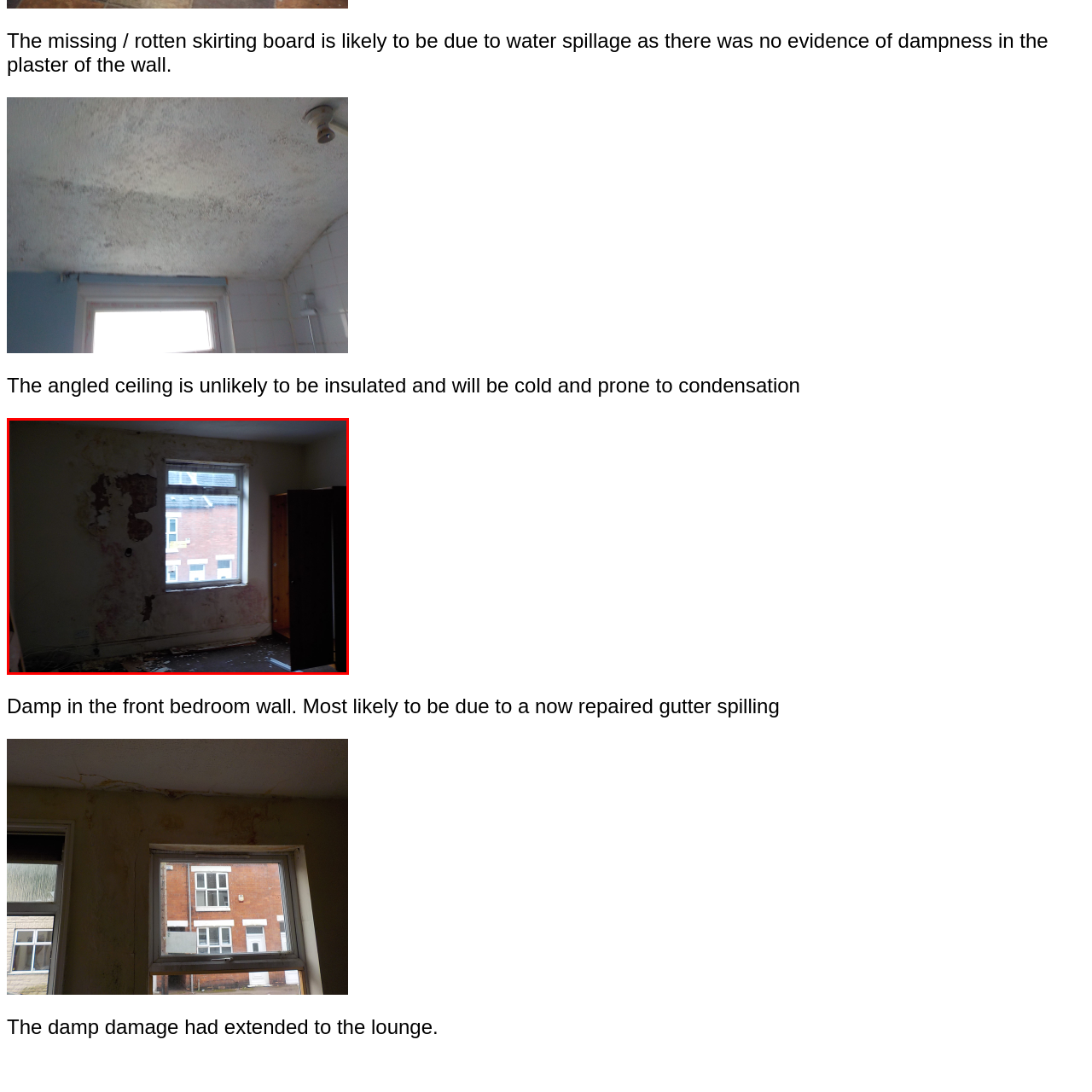Offer a complete and descriptive caption for the image marked by the red box.

The image depicts an interior room with significant visible damage to the walls, likely resulting from prolonged exposure to moisture. The wall on the left exhibits peeling paint and patches of discoloration, indicating potential water infiltration or dampness. A window is prominently featured, allowing natural light to enter the space, but the presence of visible stains and deterioration suggests the area has experienced issues with dampness, possibly linked to external sources such as a leaking gutter. In the background, an empty wardrobe stands partially open, hinting at a lack of furnishings and further contributing to the overall desolate atmosphere of the room. The floor is cluttered with debris, reflecting neglect and presenting a need for extensive repairs and remediation.